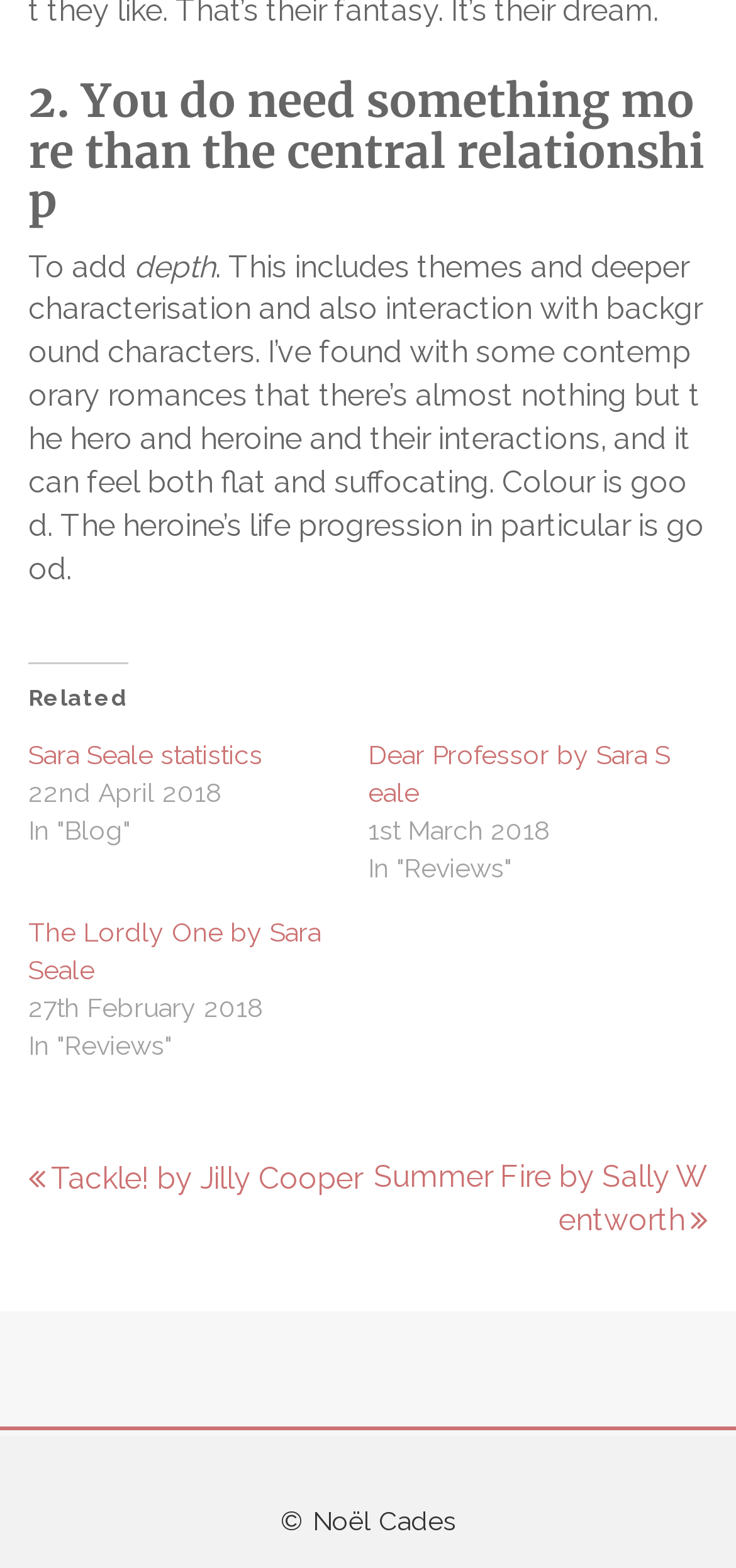Provide a short, one-word or phrase answer to the question below:
What is the title of the related post above 'Dear Professor'?

Sara Seale statistics